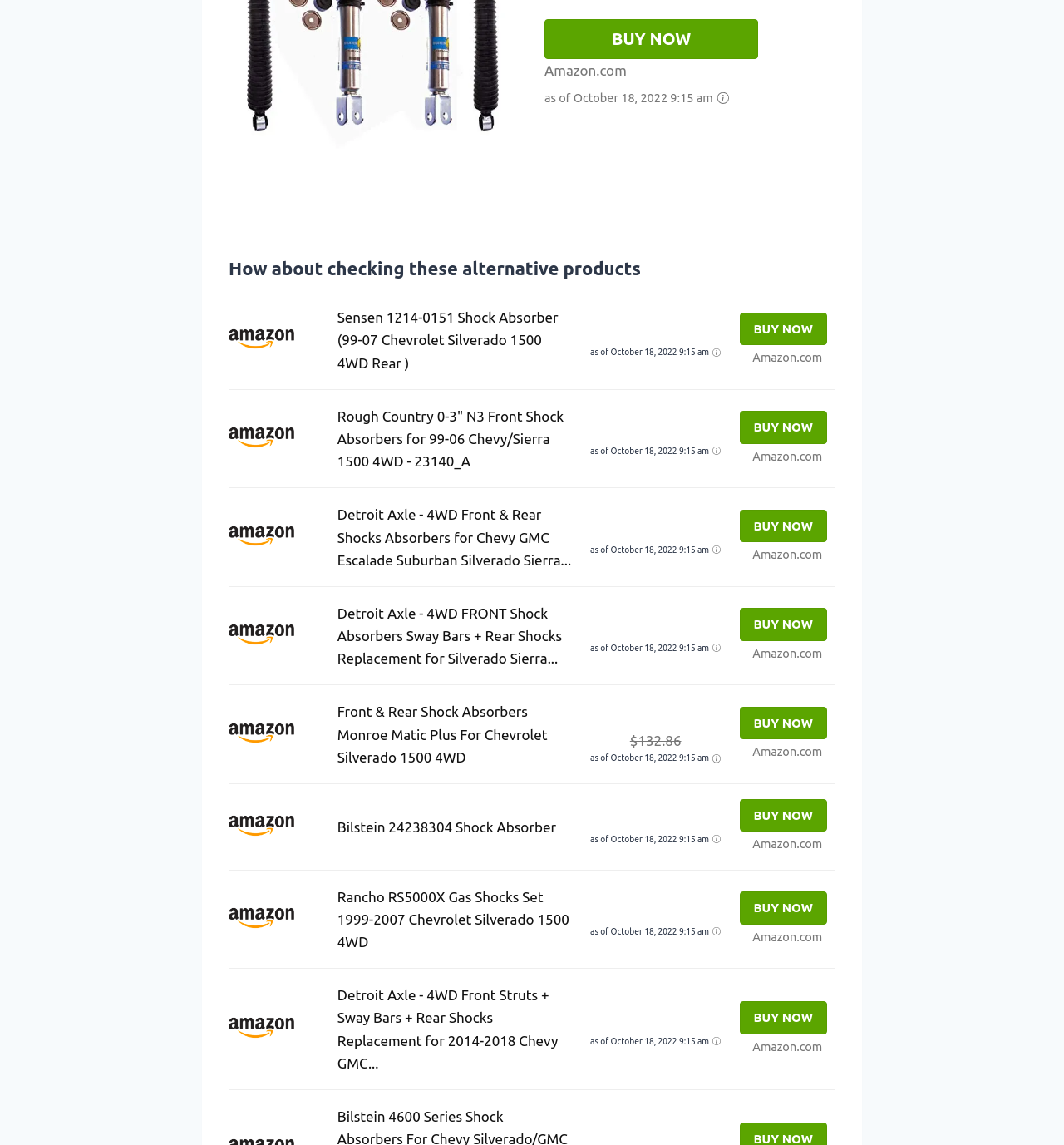Find the bounding box of the UI element described as follows: "BUY NOW".

[0.512, 0.017, 0.713, 0.052]